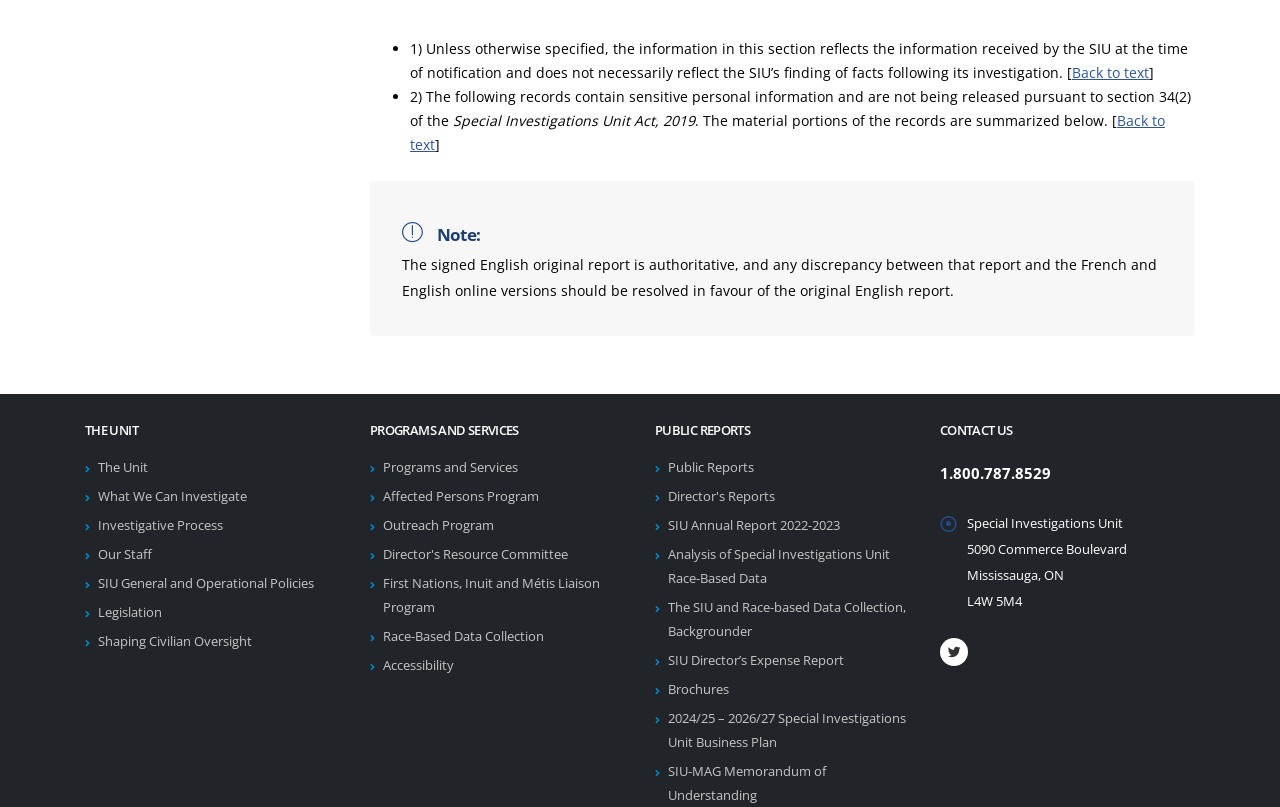Please identify the bounding box coordinates for the region that you need to click to follow this instruction: "Go to 'Public Reports'".

[0.522, 0.569, 0.589, 0.59]